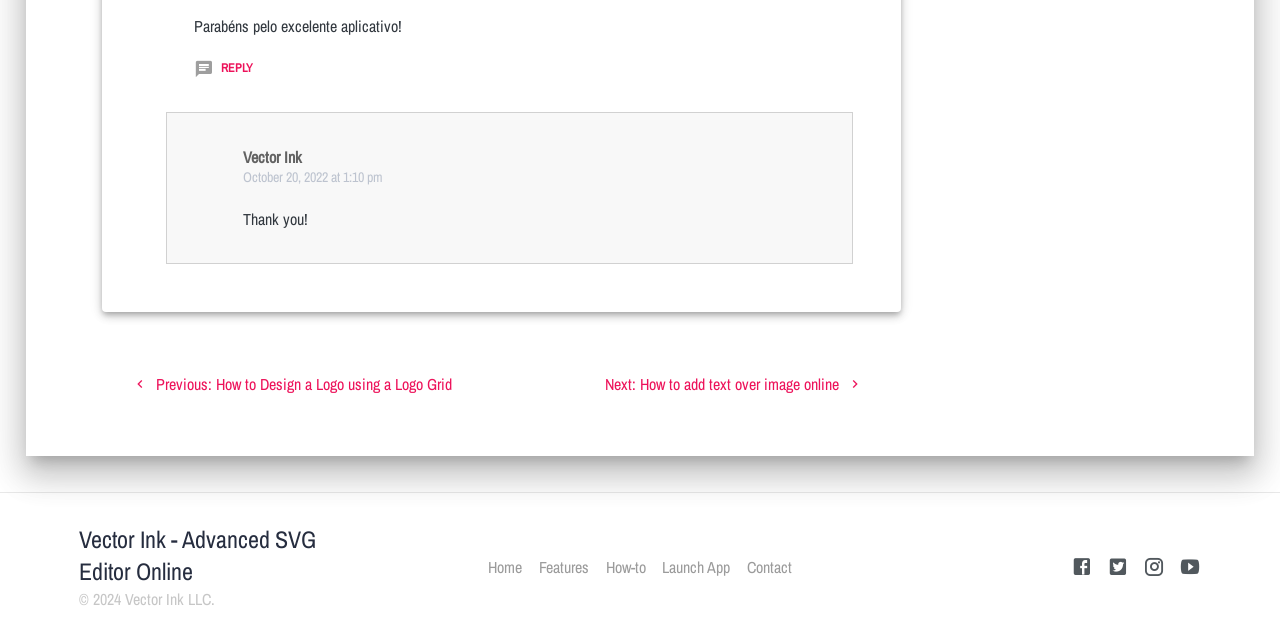Show the bounding box coordinates of the element that should be clicked to complete the task: "Reply to Thiago Lourenço".

[0.152, 0.097, 0.198, 0.122]